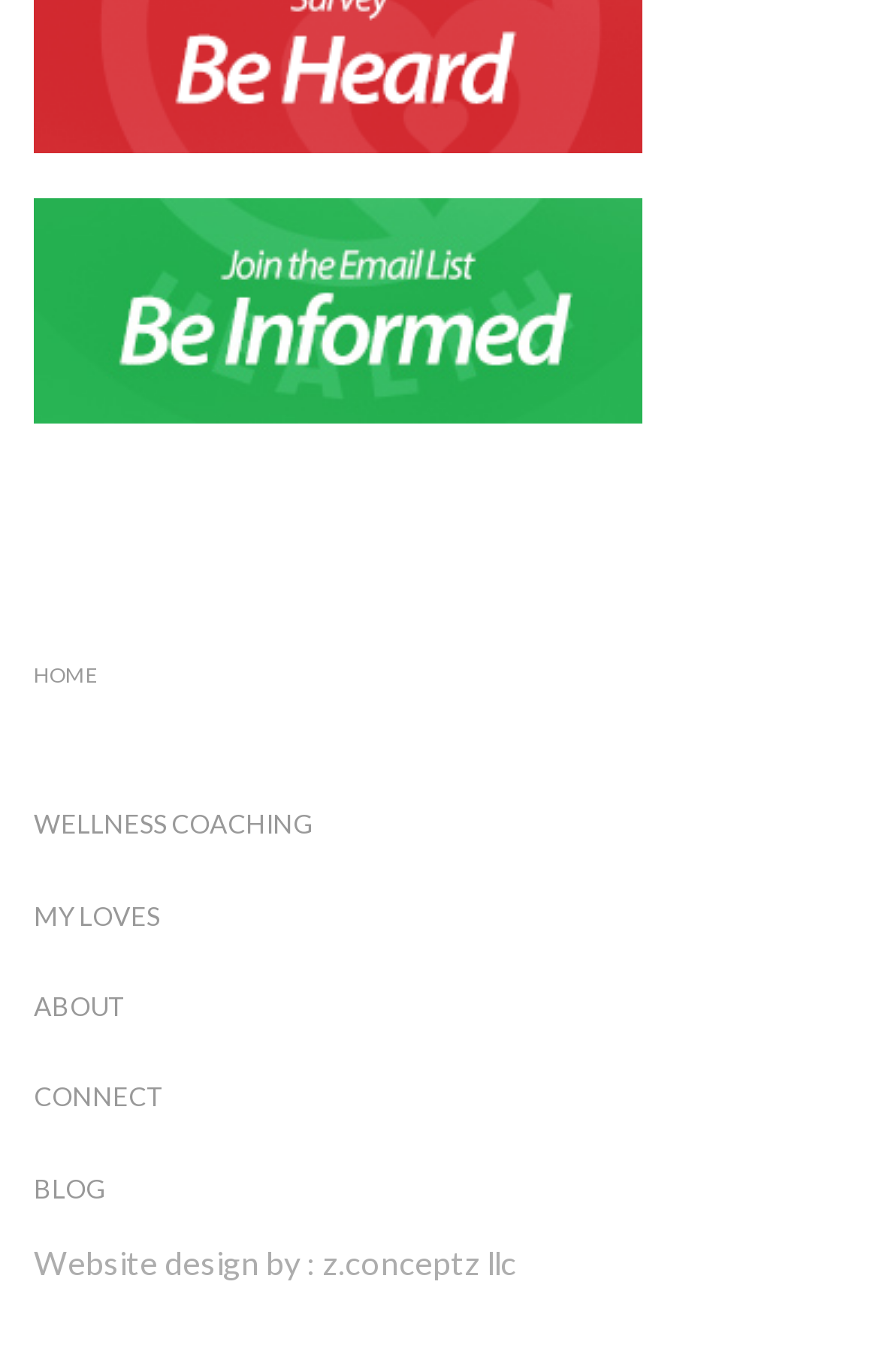Identify the bounding box coordinates of the section that should be clicked to achieve the task described: "go to ABOUT page".

[0.038, 0.695, 0.923, 0.759]